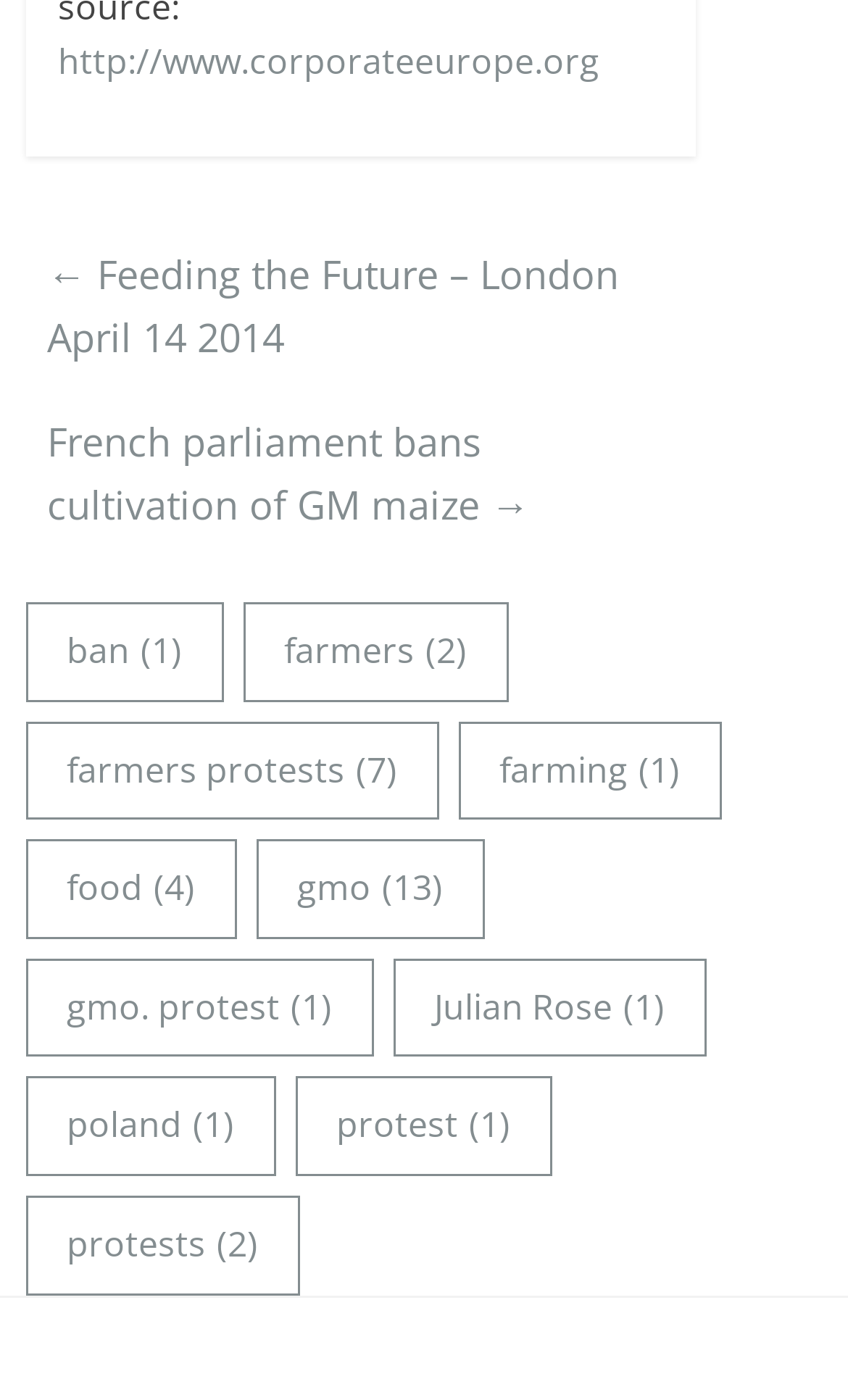Provide the bounding box coordinates of the section that needs to be clicked to accomplish the following instruction: "visit the corporate europe website."

[0.068, 0.027, 0.707, 0.061]